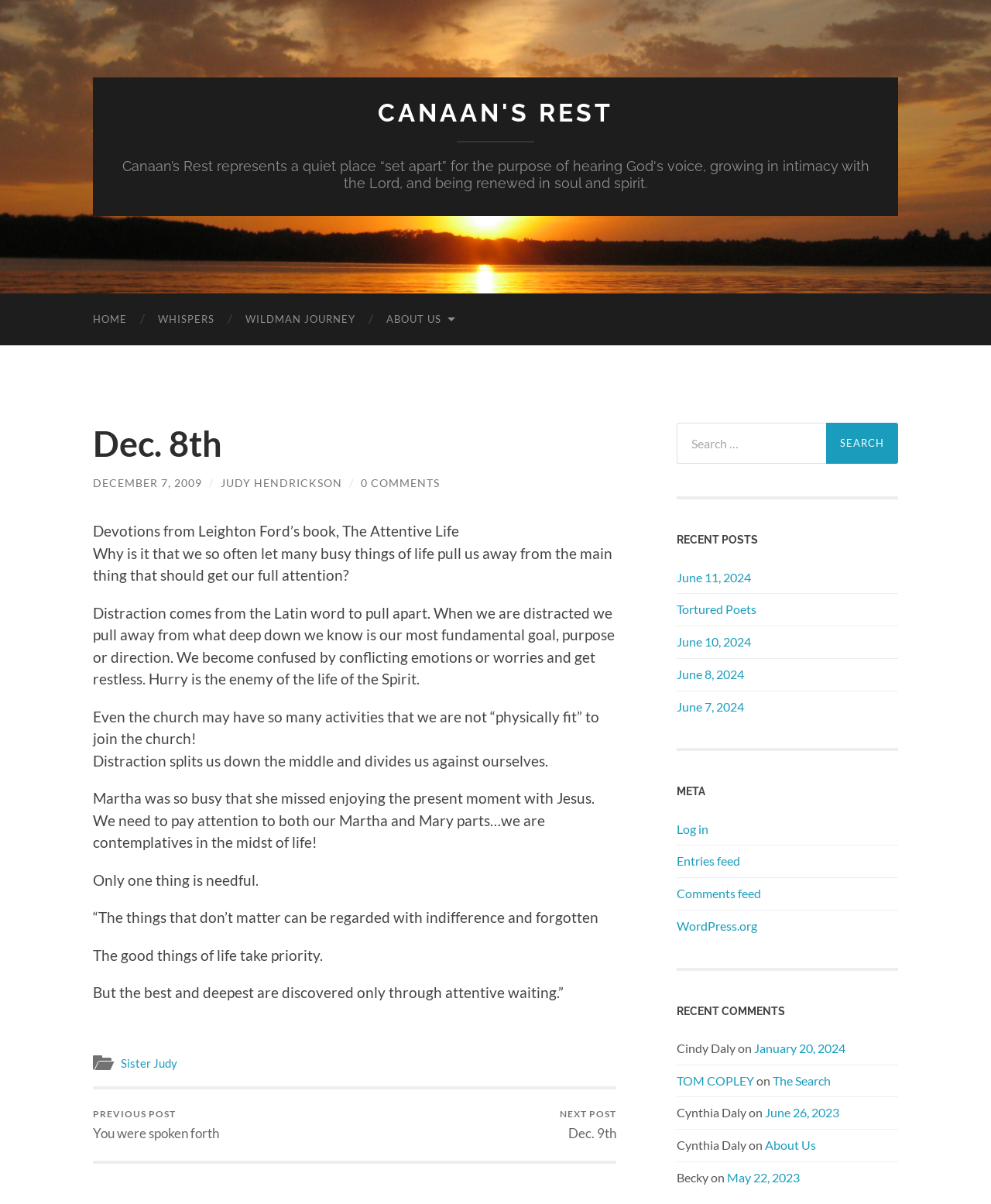Find the bounding box coordinates of the element's region that should be clicked in order to follow the given instruction: "Click on the 'HOME' link". The coordinates should consist of four float numbers between 0 and 1, i.e., [left, top, right, bottom].

[0.078, 0.243, 0.144, 0.286]